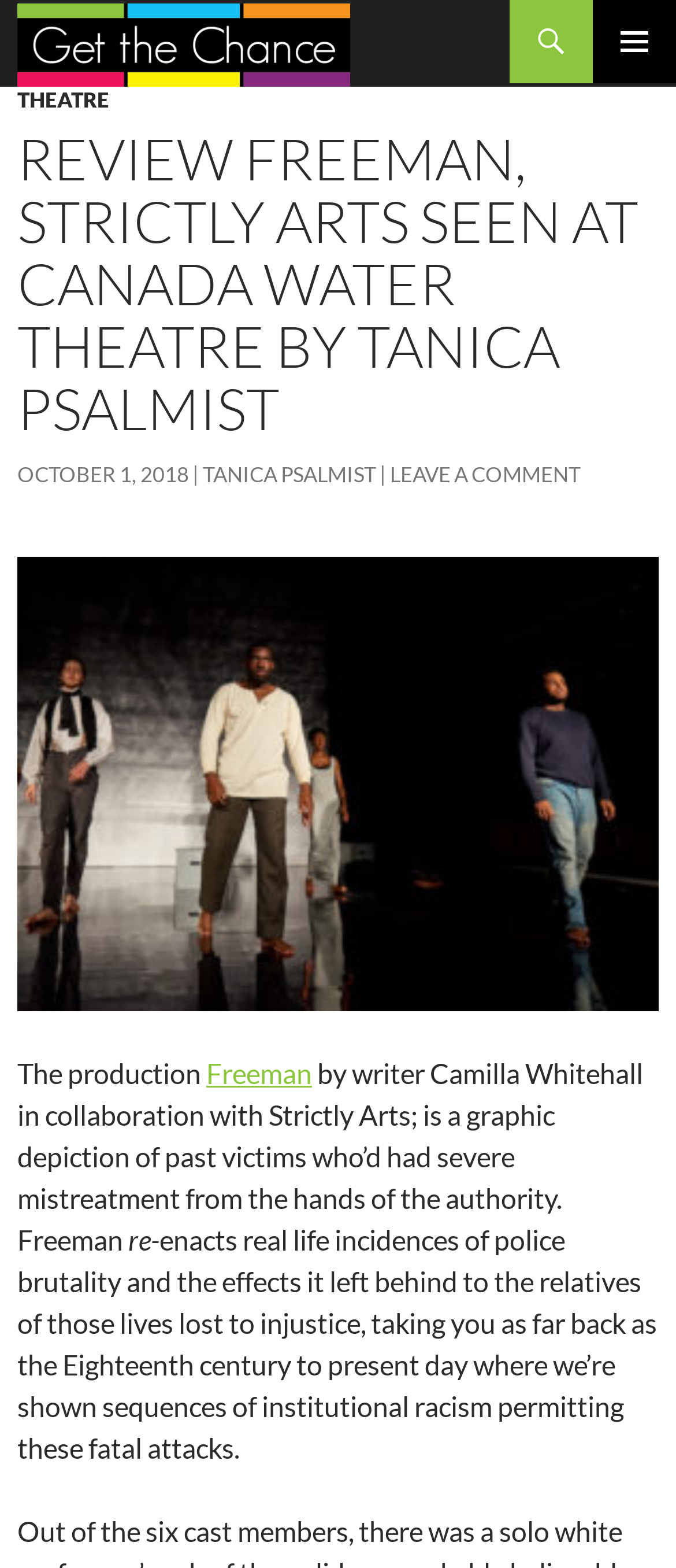Bounding box coordinates should be provided in the format (top-left x, top-left y, bottom-right x, bottom-right y) with all values between 0 and 1. Identify the bounding box for this UI element: hacker ethics

None